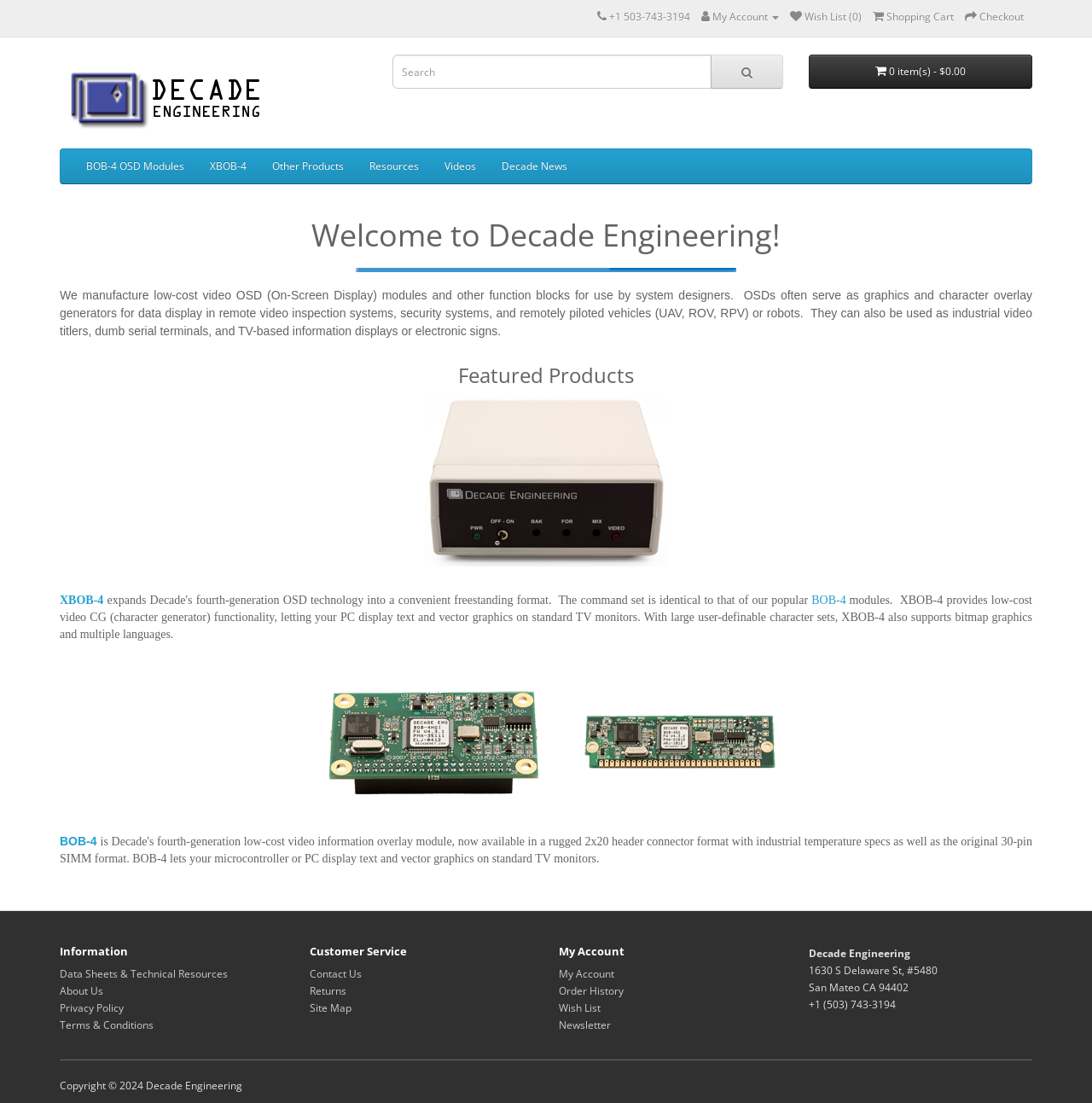Please locate the bounding box coordinates of the element that should be clicked to achieve the given instruction: "Contact Decade Engineering".

[0.283, 0.876, 0.331, 0.889]